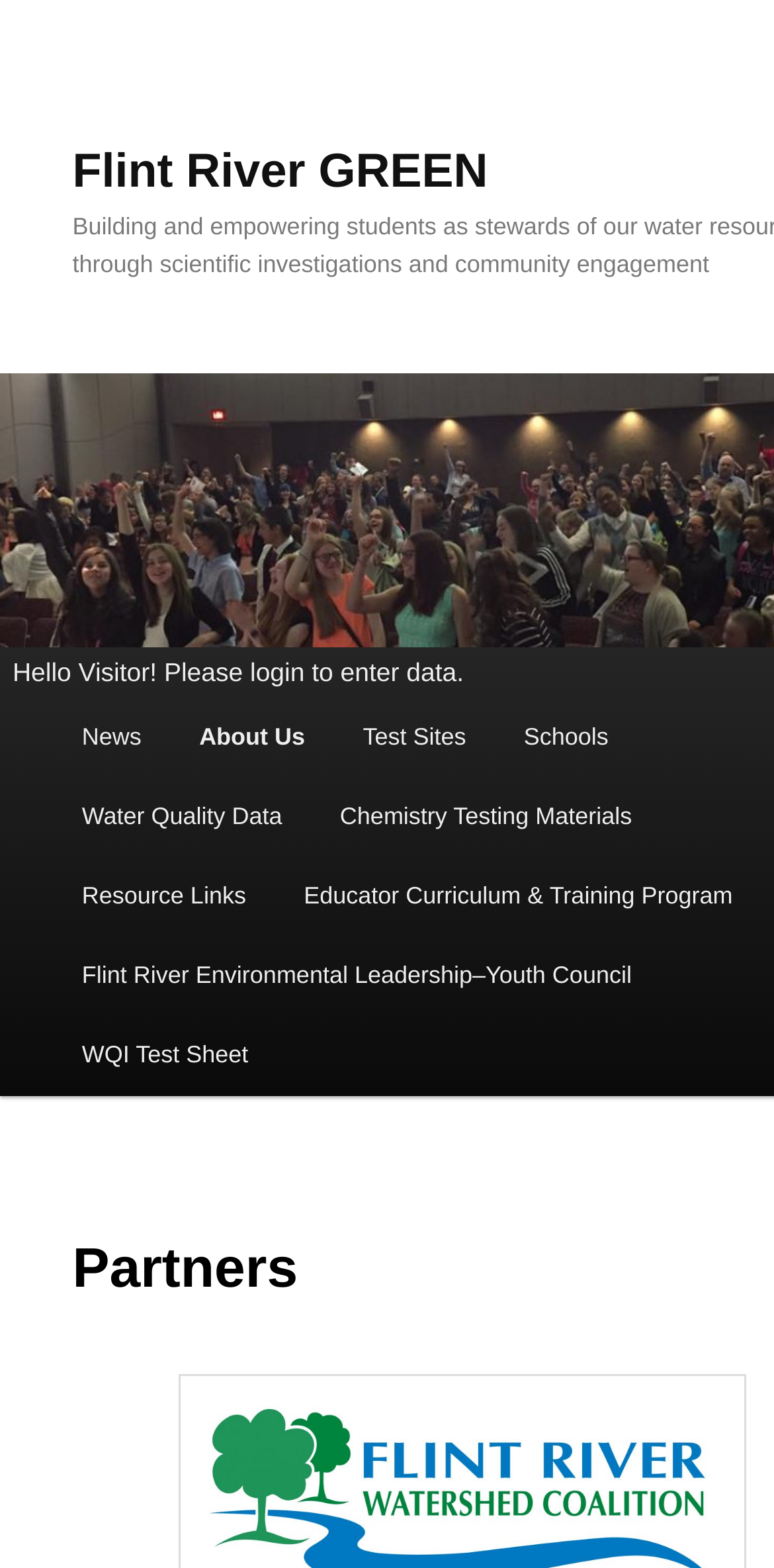What is the second link in the main menu?
Based on the visual, give a brief answer using one word or a short phrase.

About Us